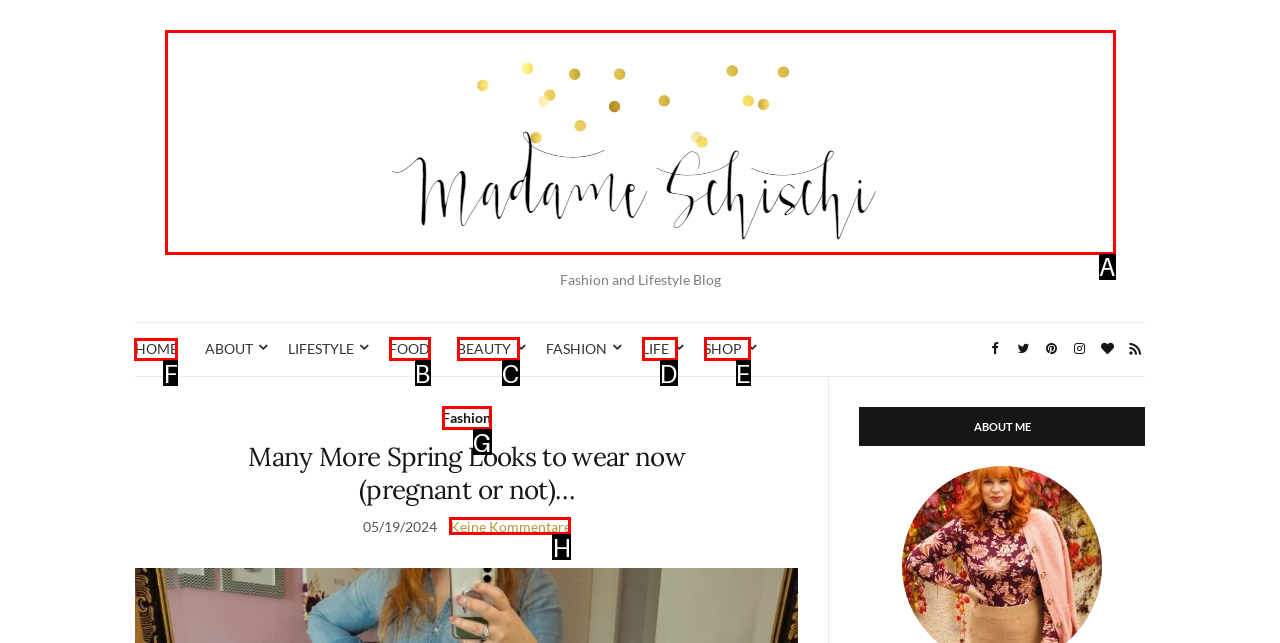Tell me which one HTML element I should click to complete the following task: Click on Rent a Car
Answer with the option's letter from the given choices directly.

None